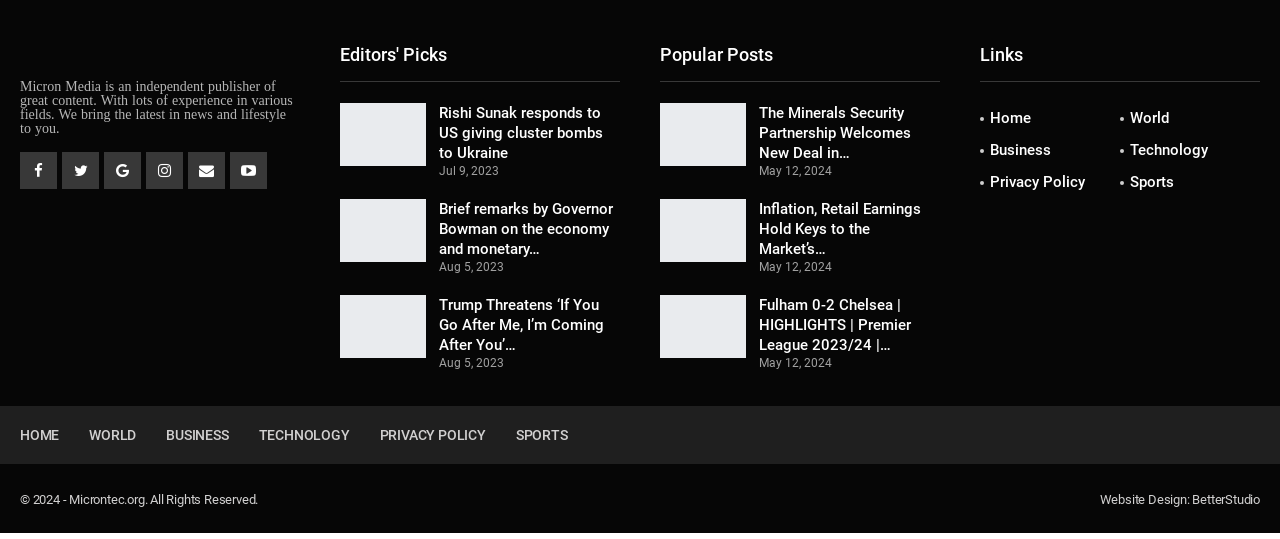How many news article links are visible on the webpage?
Make sure to answer the question with a detailed and comprehensive explanation.

The webpage contains 8 news article links, each with a similar format and hidden attribute set to True. These links are scattered throughout the webpage, but they can be identified by their similar structure and content.